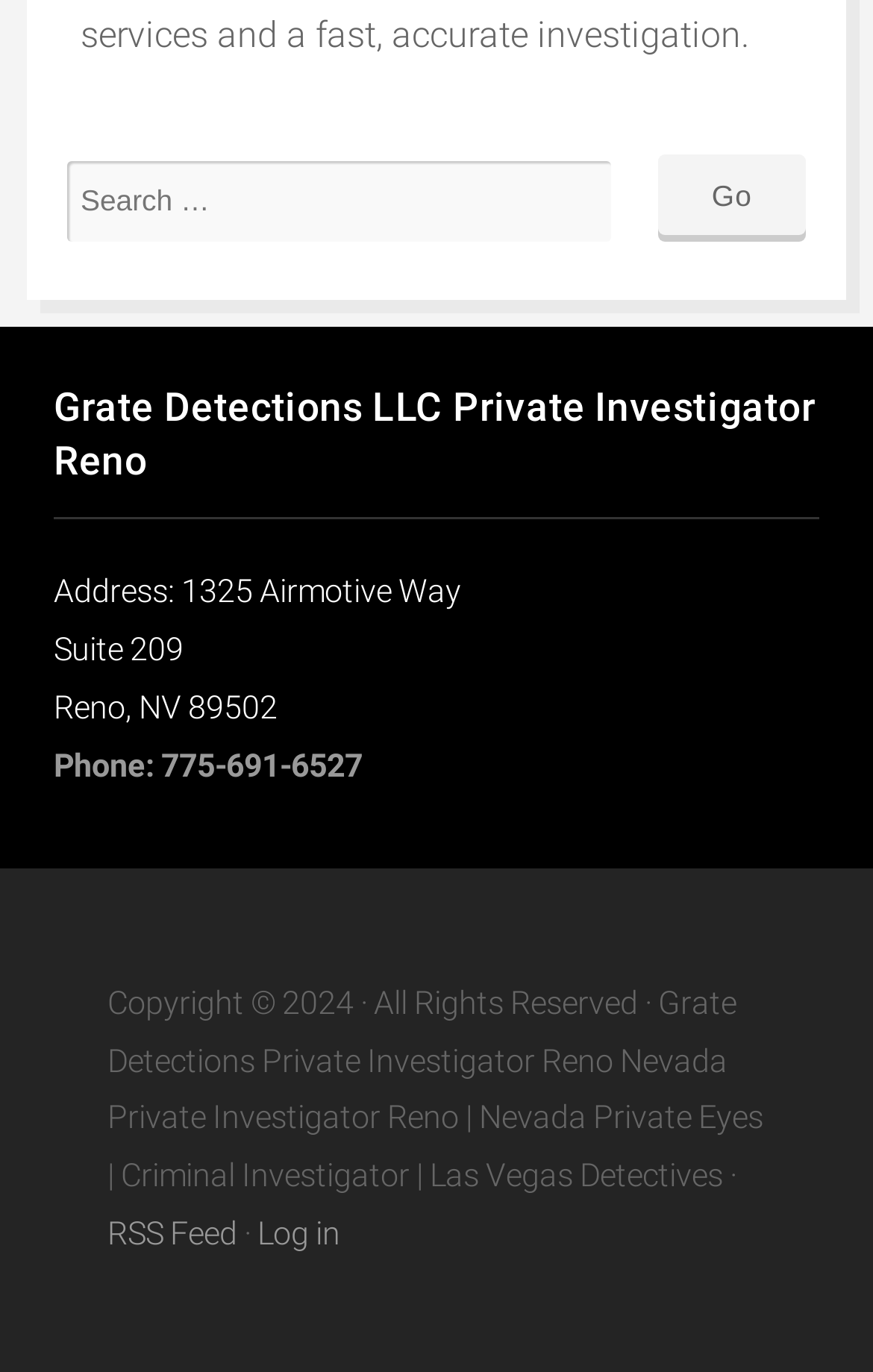Bounding box coordinates are given in the format (top-left x, top-left y, bottom-right x, bottom-right y). All values should be floating point numbers between 0 and 1. Provide the bounding box coordinate for the UI element described as: Log in

[0.295, 0.886, 0.39, 0.914]